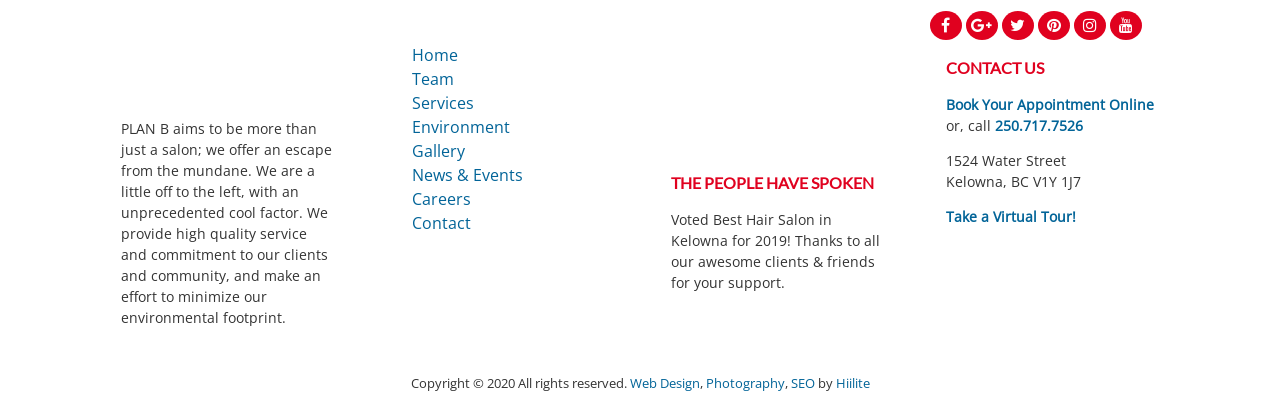Identify the bounding box coordinates for the region of the element that should be clicked to carry out the instruction: "Click on the 'Home' link". The bounding box coordinates should be four float numbers between 0 and 1, i.e., [left, top, right, bottom].

[0.322, 0.109, 0.358, 0.163]